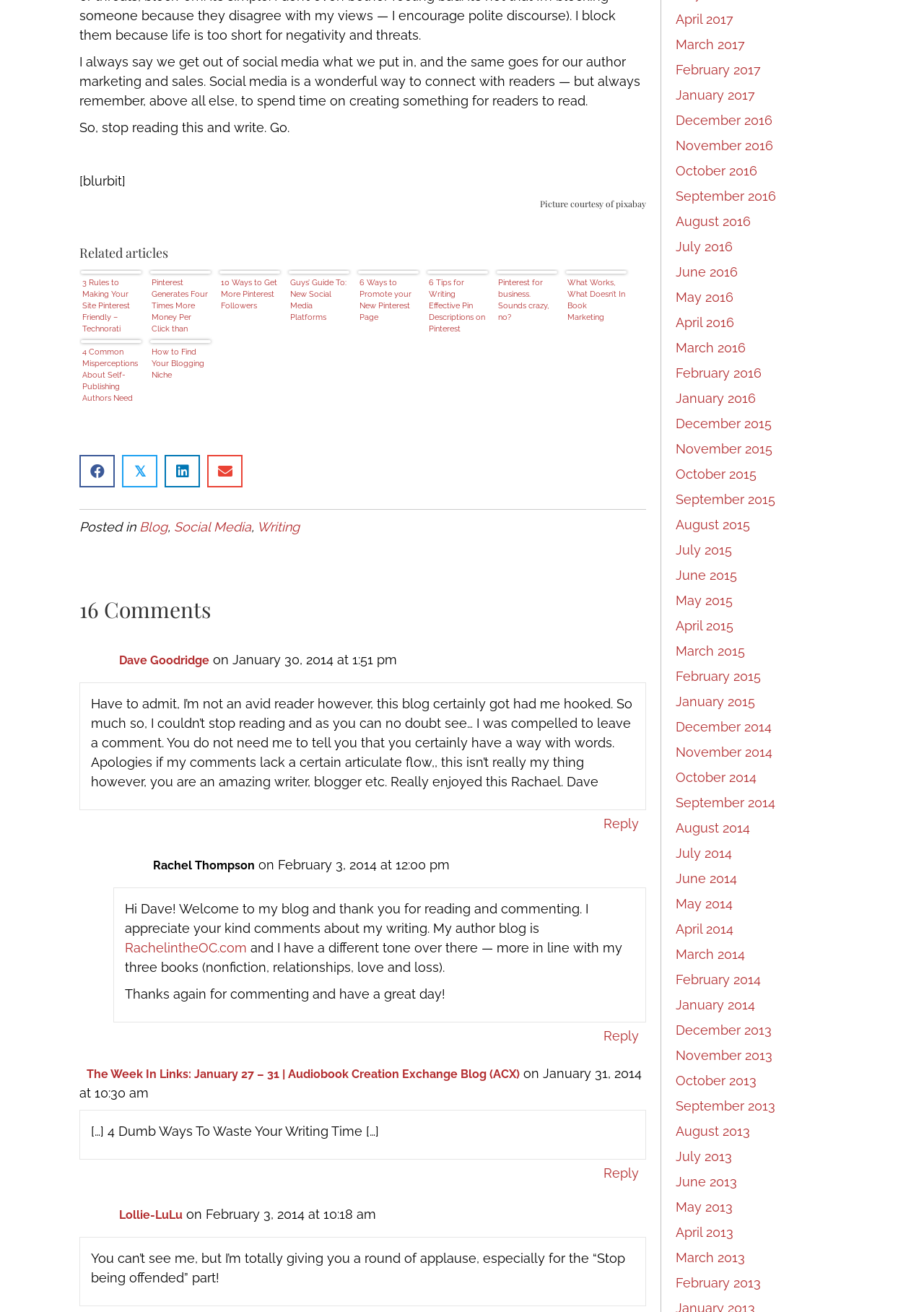Please give a one-word or short phrase response to the following question: 
What is the topic of the blog post?

Author marketing and sales